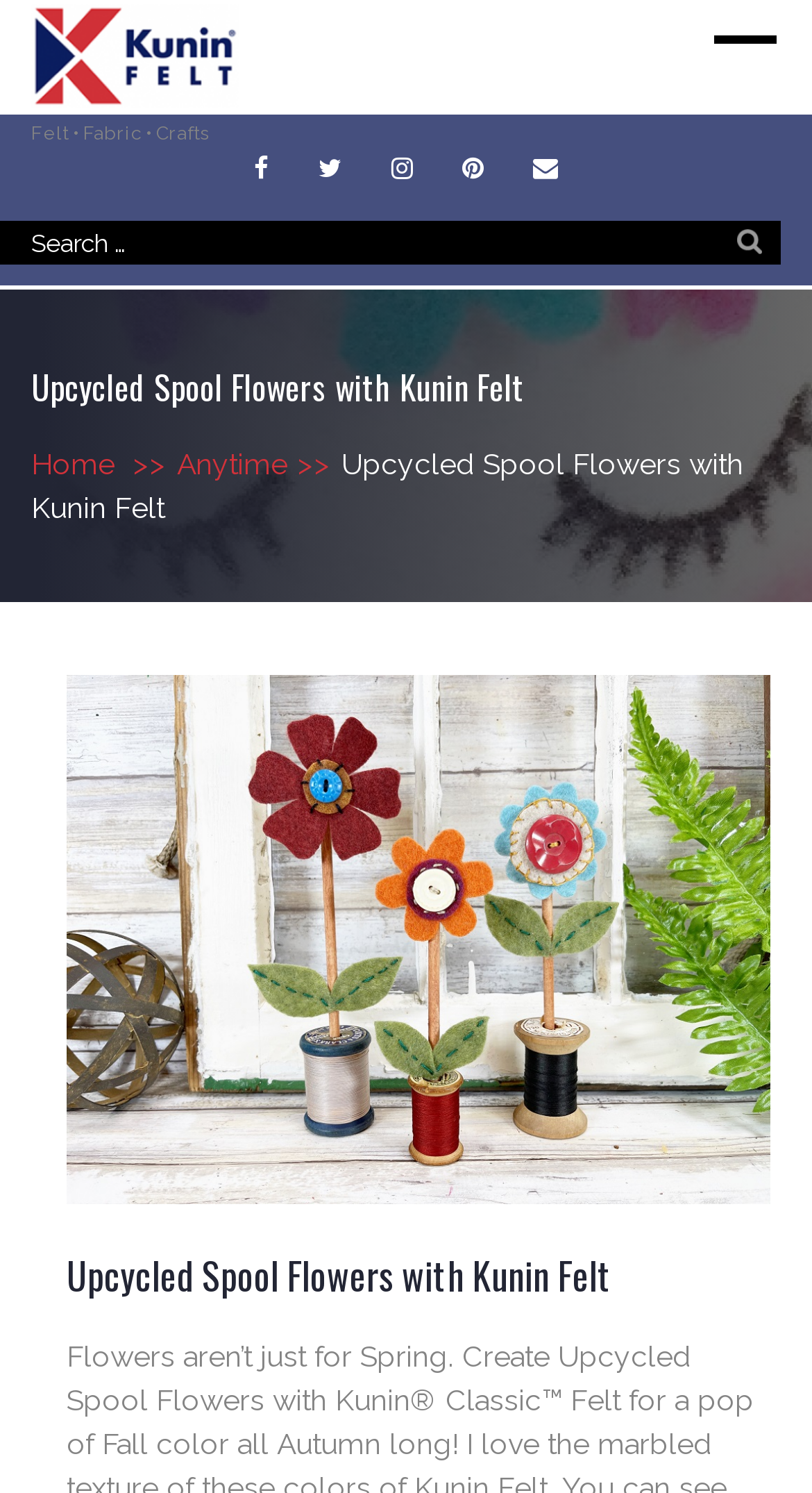Specify the bounding box coordinates of the area to click in order to follow the given instruction: "Search for something."

[0.0, 0.148, 0.962, 0.177]